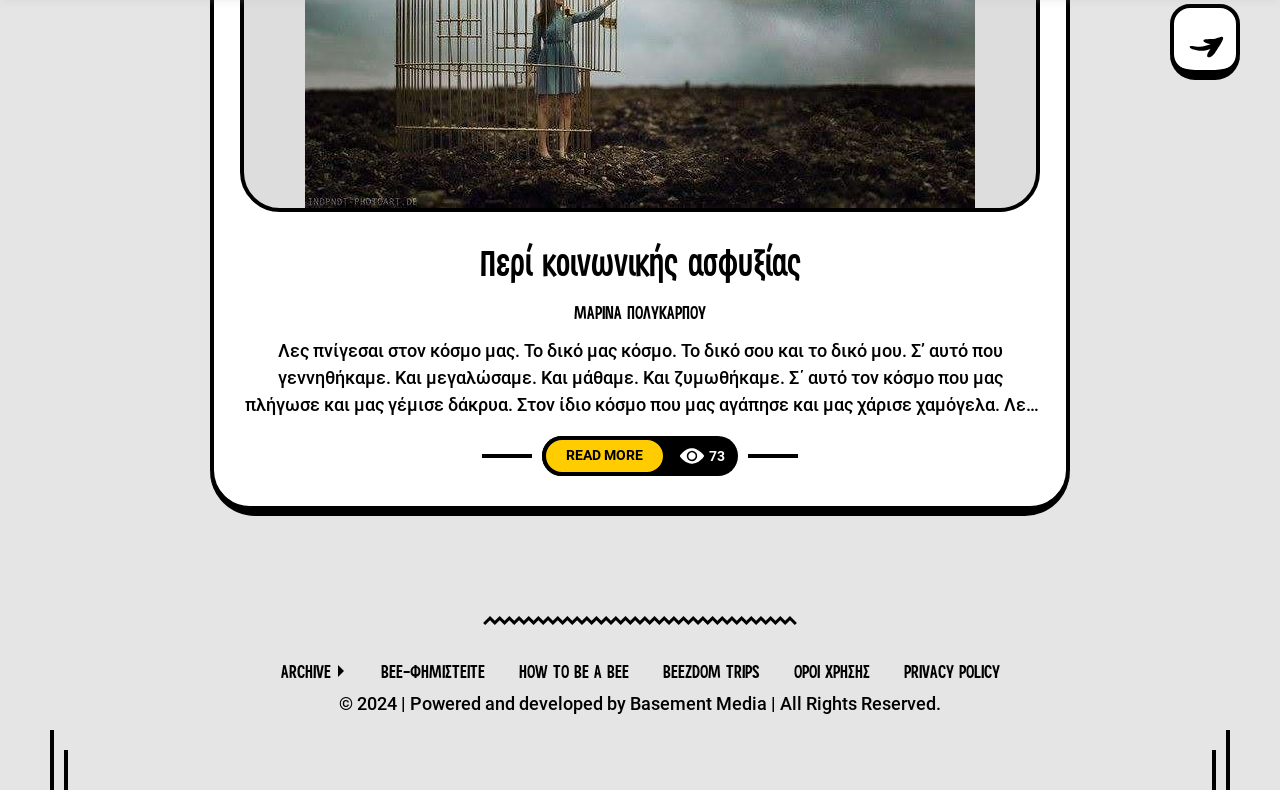Find the bounding box coordinates of the element's region that should be clicked in order to follow the given instruction: "Click on the 'Περί κοινωνικής ασφυξίας' link". The coordinates should consist of four float numbers between 0 and 1, i.e., [left, top, right, bottom].

[0.375, 0.302, 0.625, 0.366]